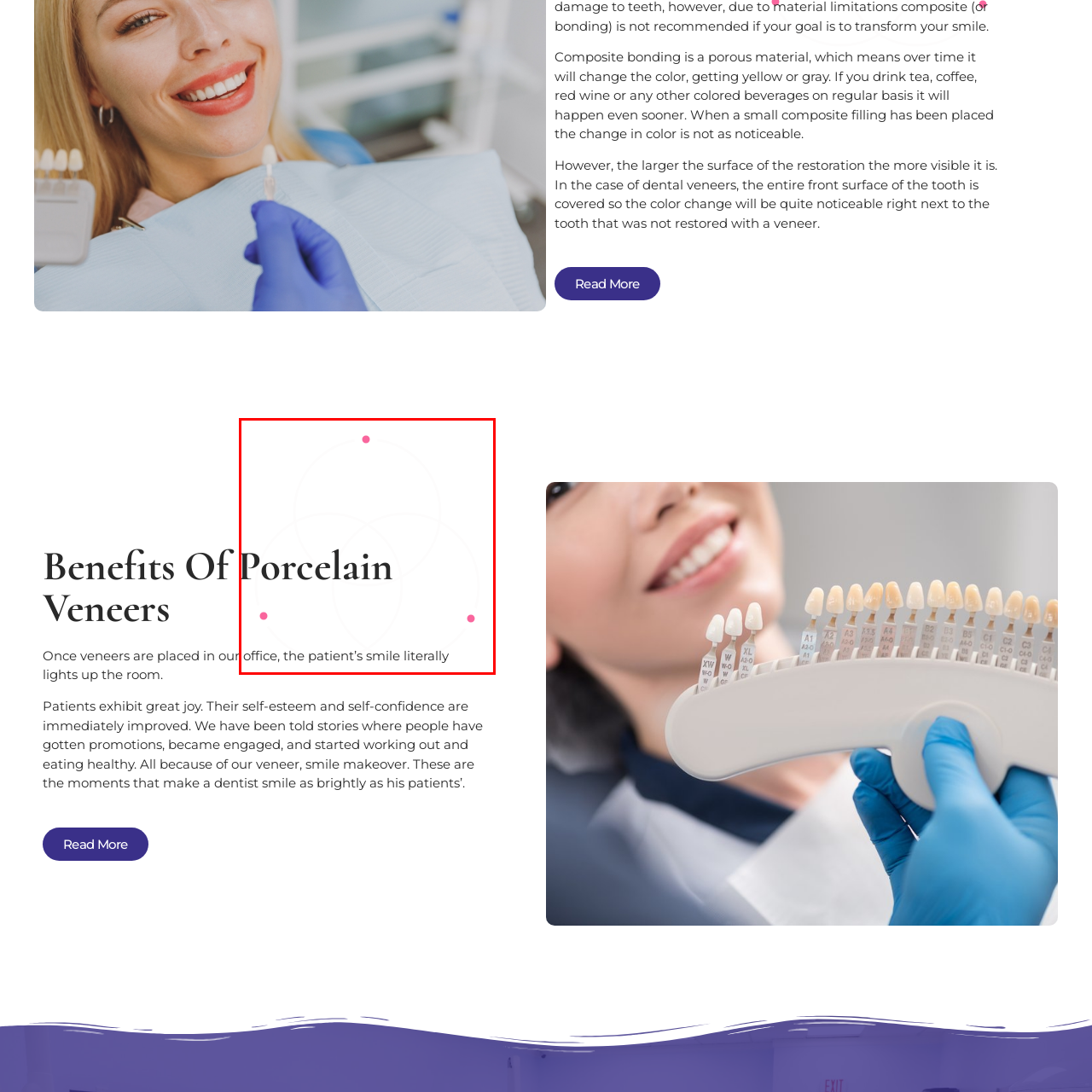Look closely at the section within the red border and give a one-word or brief phrase response to this question: 
What is the emotional impact of porcelain veneers?

Confidence and self-esteem